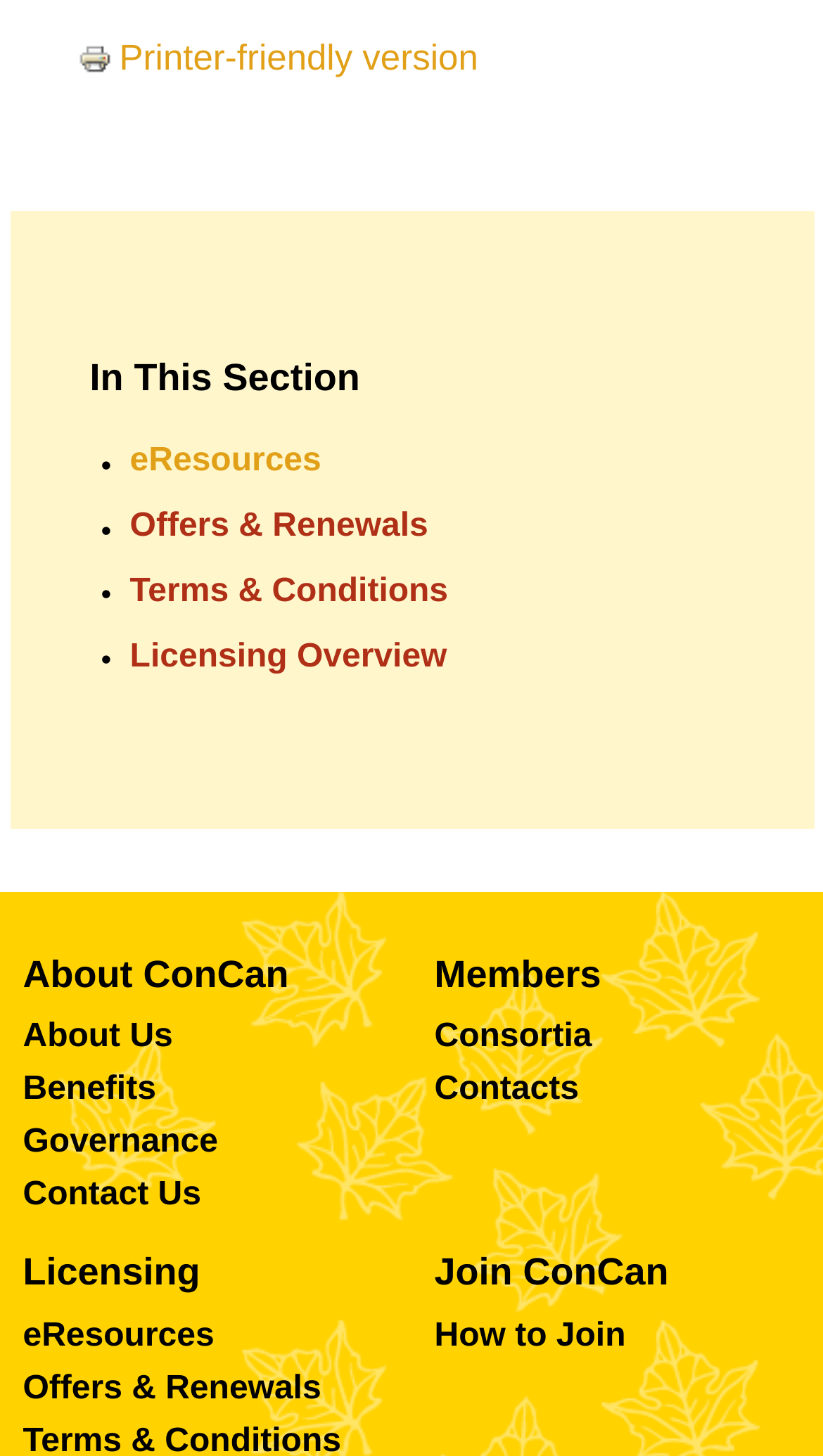Indicate the bounding box coordinates of the clickable region to achieve the following instruction: "View printer-friendly version."

[0.094, 0.021, 0.581, 0.057]